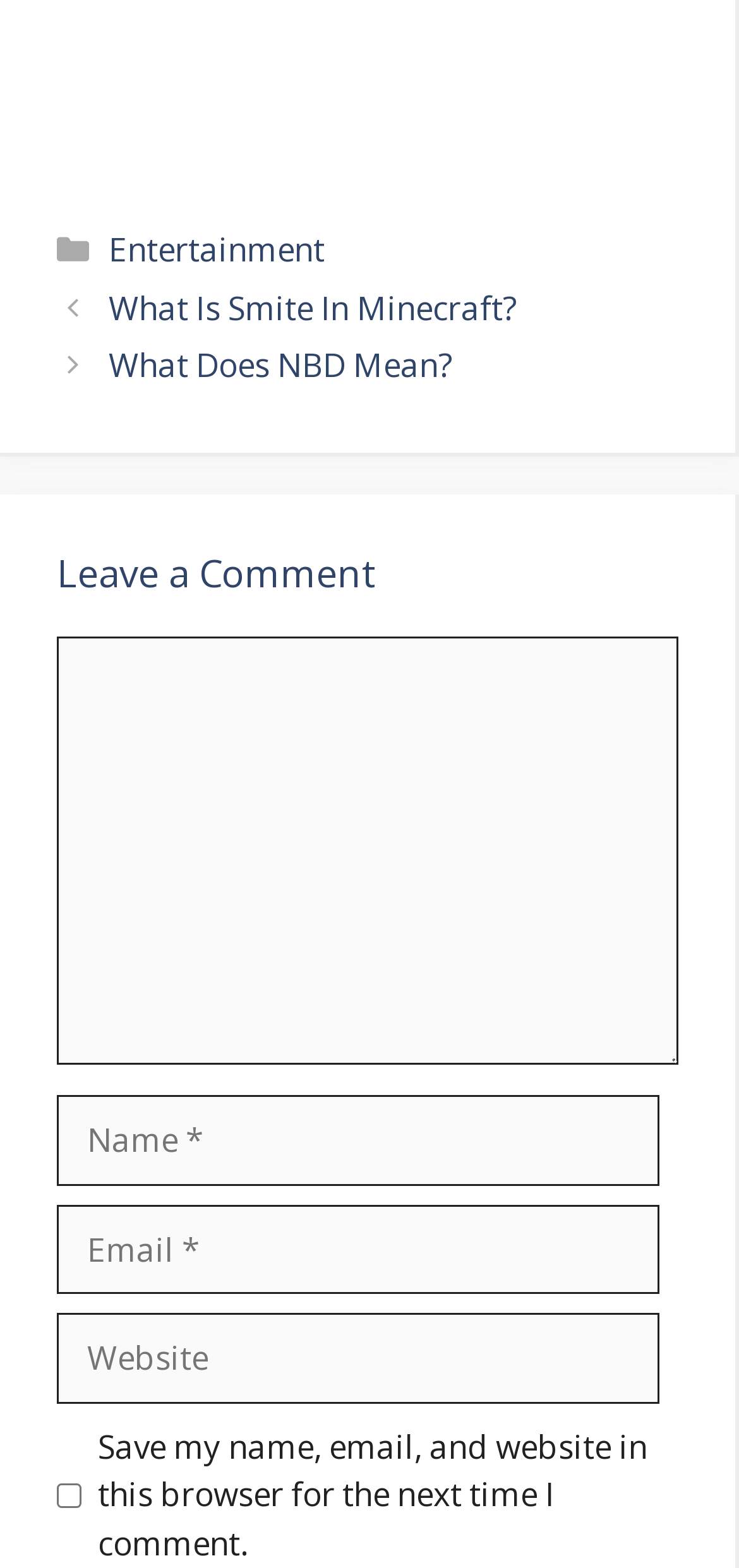Please determine the bounding box coordinates of the clickable area required to carry out the following instruction: "Enter your name". The coordinates must be four float numbers between 0 and 1, represented as [left, top, right, bottom].

[0.077, 0.699, 0.892, 0.756]